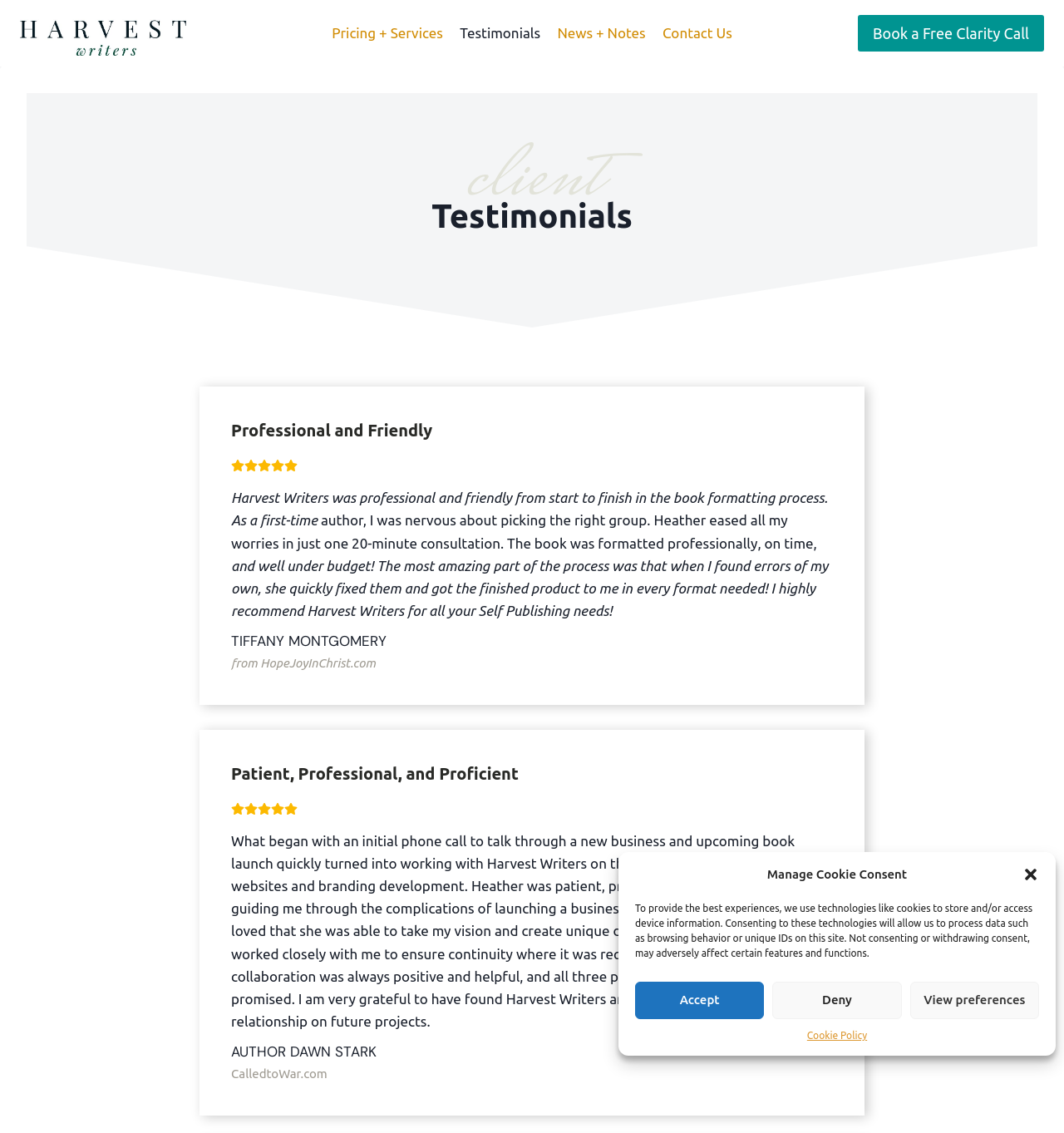Indicate the bounding box coordinates of the element that must be clicked to execute the instruction: "Click the 'Contact Us' link". The coordinates should be given as four float numbers between 0 and 1, i.e., [left, top, right, bottom].

[0.615, 0.012, 0.696, 0.047]